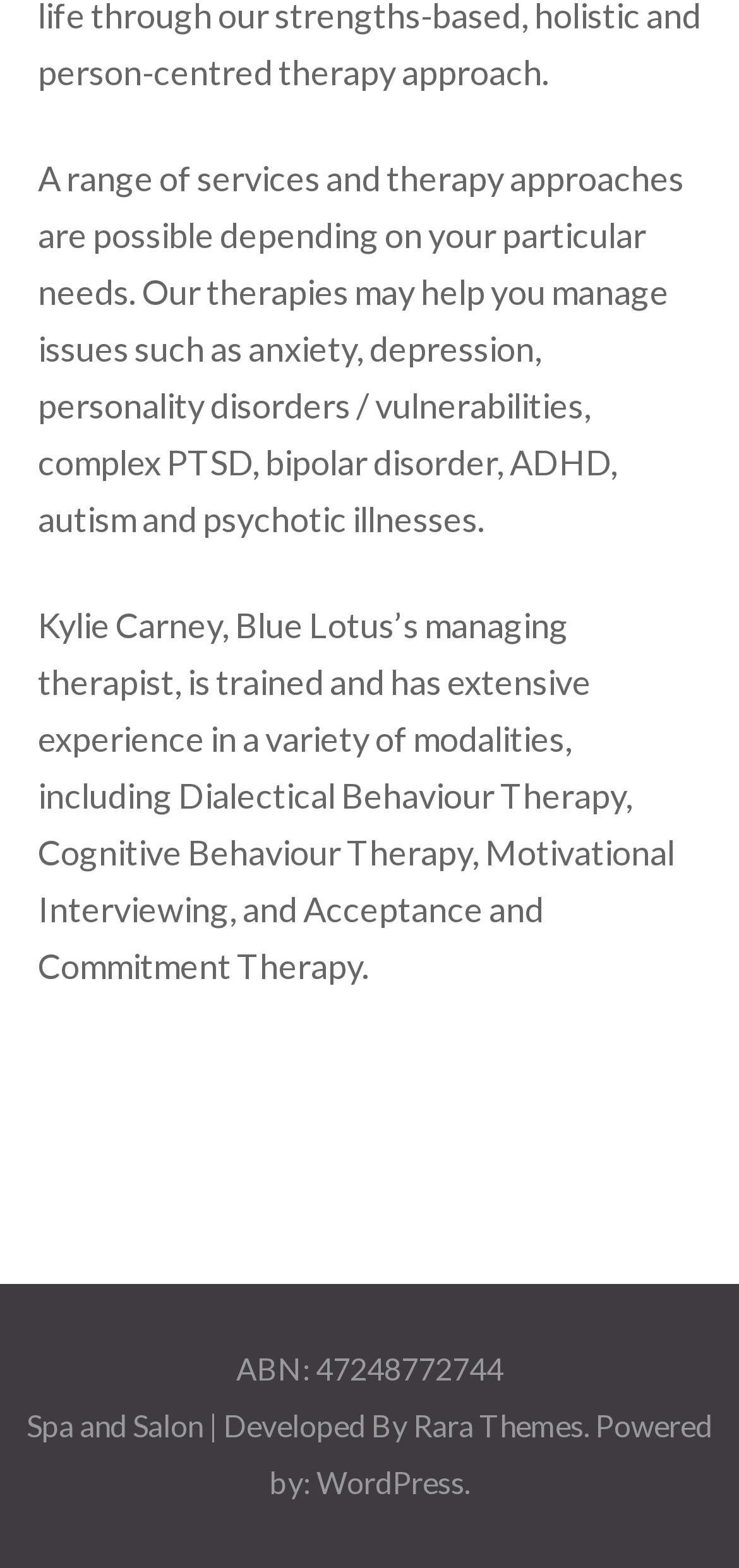What services are offered by Blue Lotus?
Refer to the image and provide a one-word or short phrase answer.

Therapy approaches